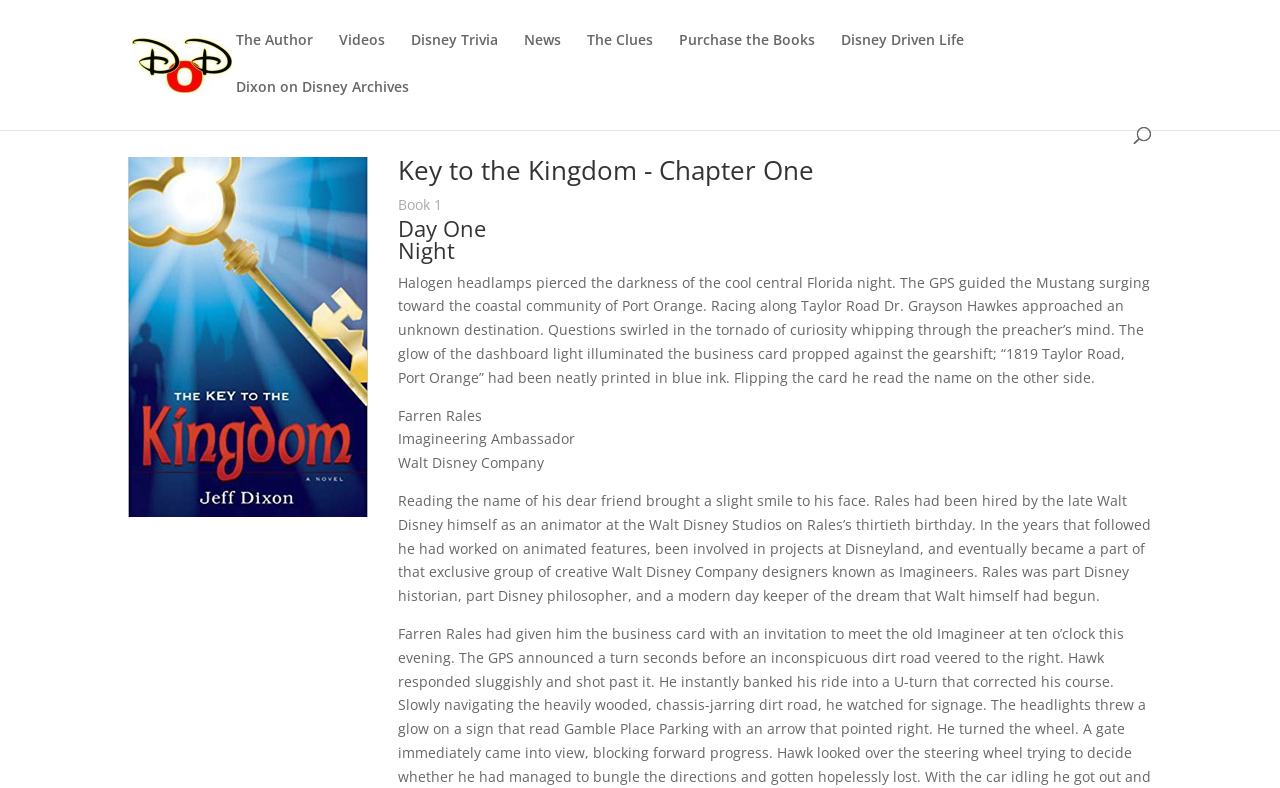Please respond to the question using a single word or phrase:
What is the name of the person who hired Farren Rales?

Walt Disney